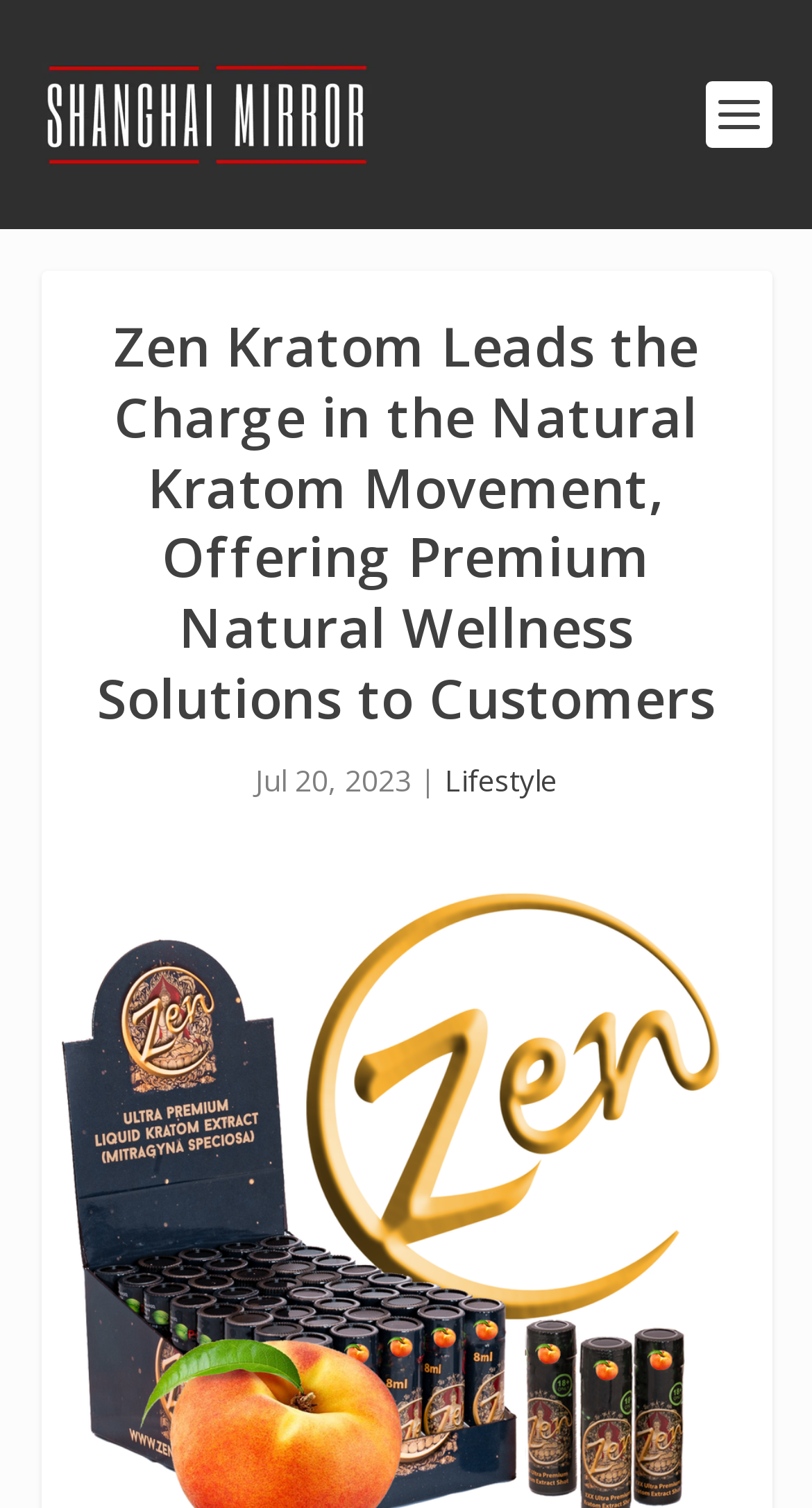Please specify the bounding box coordinates in the format (top-left x, top-left y, bottom-right x, bottom-right y), with values ranging from 0 to 1. Identify the bounding box for the UI component described as follows: Lifestyle

[0.547, 0.504, 0.686, 0.53]